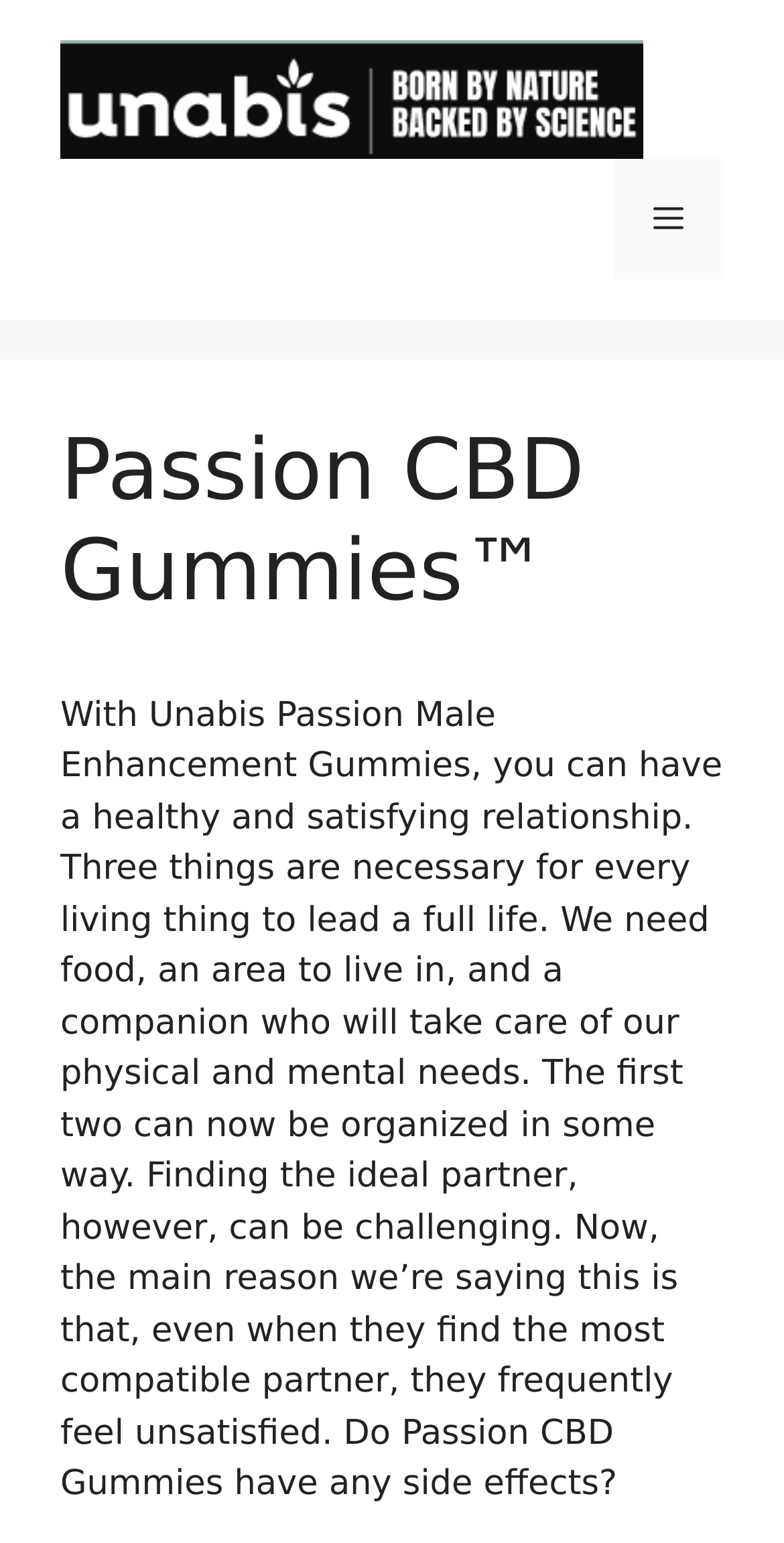Bounding box coordinates are to be given in the format (top-left x, top-left y, bottom-right x, bottom-right y). All values must be floating point numbers between 0 and 1. Provide the bounding box coordinate for the UI element described as: Menu

[0.782, 0.103, 0.923, 0.181]